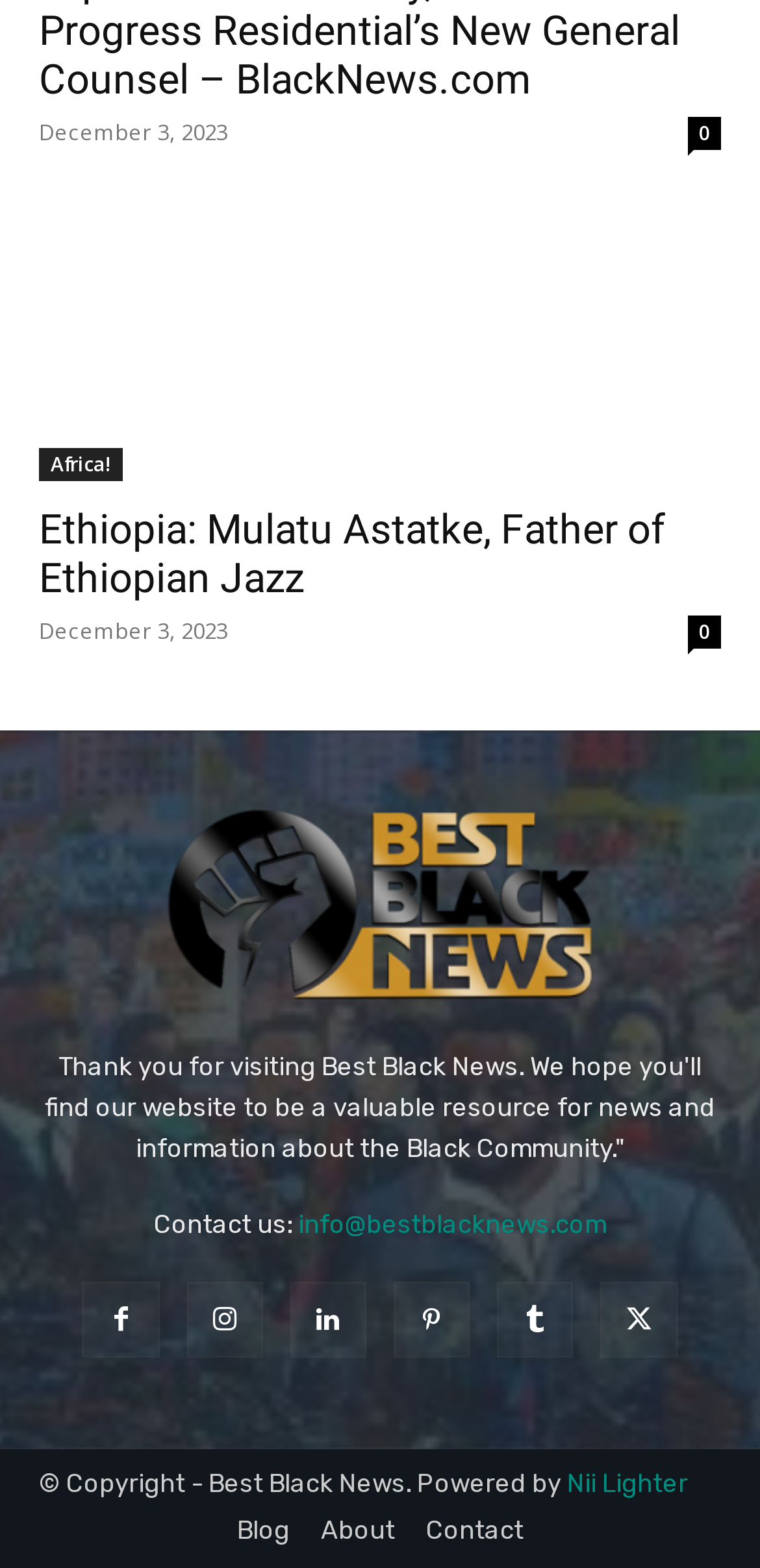Respond to the following question using a concise word or phrase: 
What is the name of the person mentioned in the article?

Mulatu Astatke